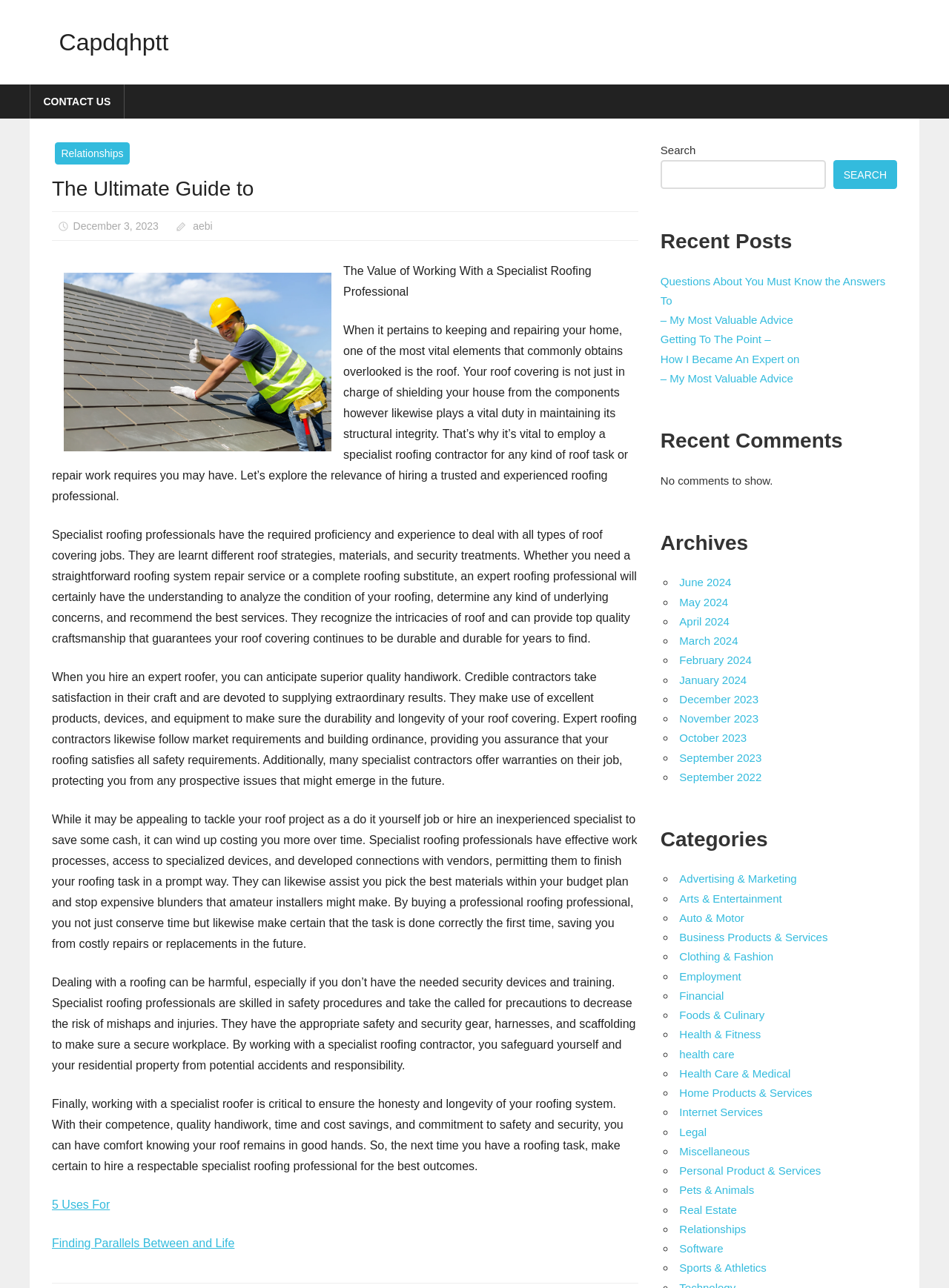Pinpoint the bounding box coordinates of the clickable element needed to complete the instruction: "Click on the category 'Health & Fitness'". The coordinates should be provided as four float numbers between 0 and 1: [left, top, right, bottom].

[0.716, 0.798, 0.802, 0.808]